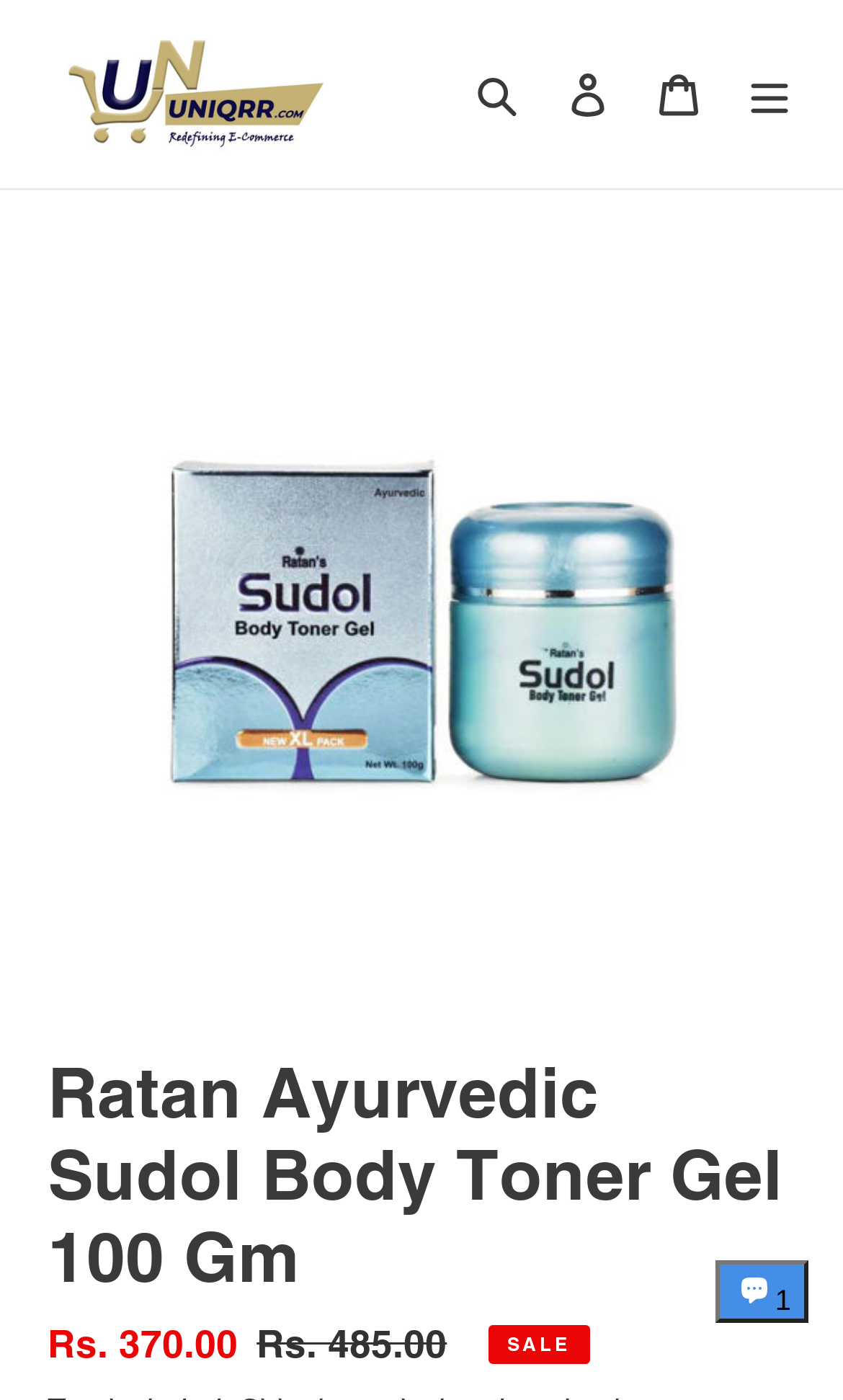What is the quantity of the Sudol Body Toner Gel?
Answer with a single word or short phrase according to what you see in the image.

100 Gm